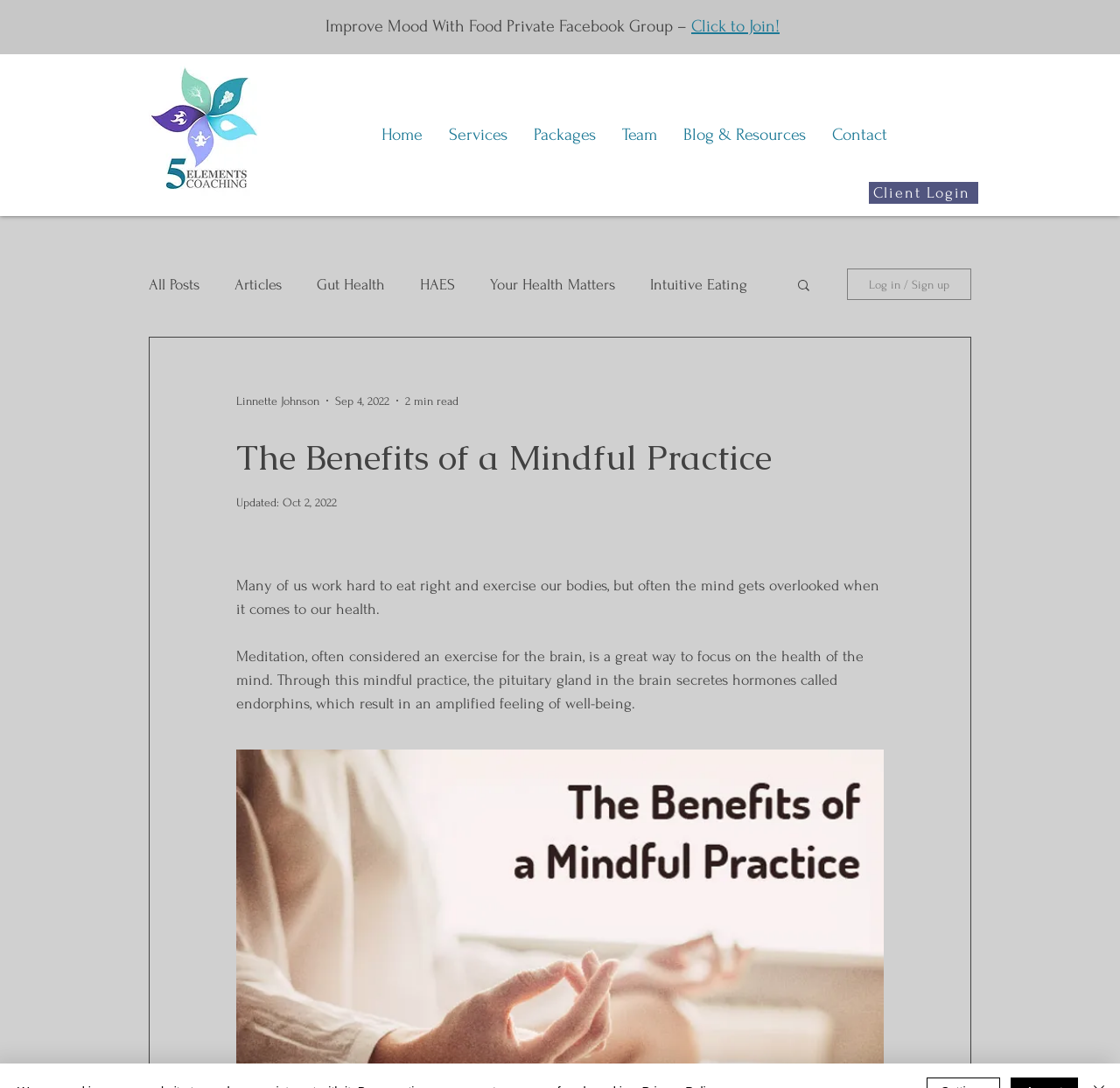Indicate the bounding box coordinates of the element that needs to be clicked to satisfy the following instruction: "Read the article about mindful practice". The coordinates should be four float numbers between 0 and 1, i.e., [left, top, right, bottom].

[0.211, 0.4, 0.789, 0.441]